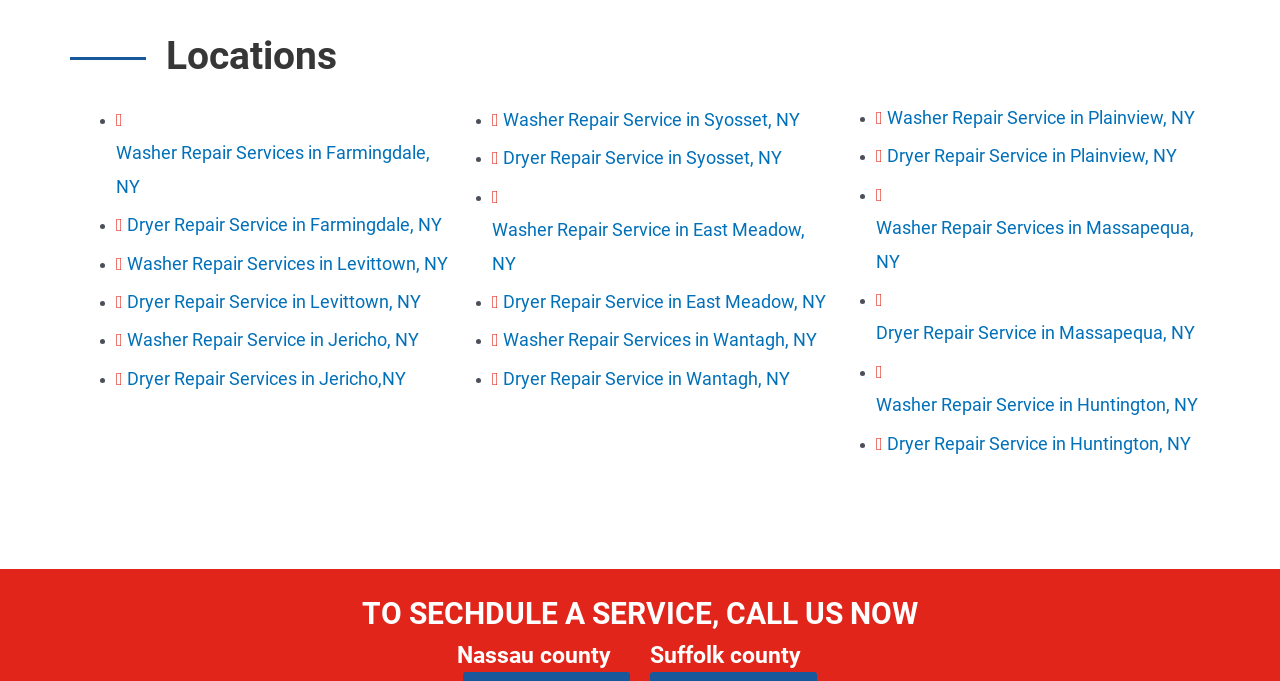Determine the bounding box coordinates for the clickable element to execute this instruction: "Click on Dryer Repair Service in Levittown, NY". Provide the coordinates as four float numbers between 0 and 1, i.e., [left, top, right, bottom].

[0.091, 0.427, 0.329, 0.458]